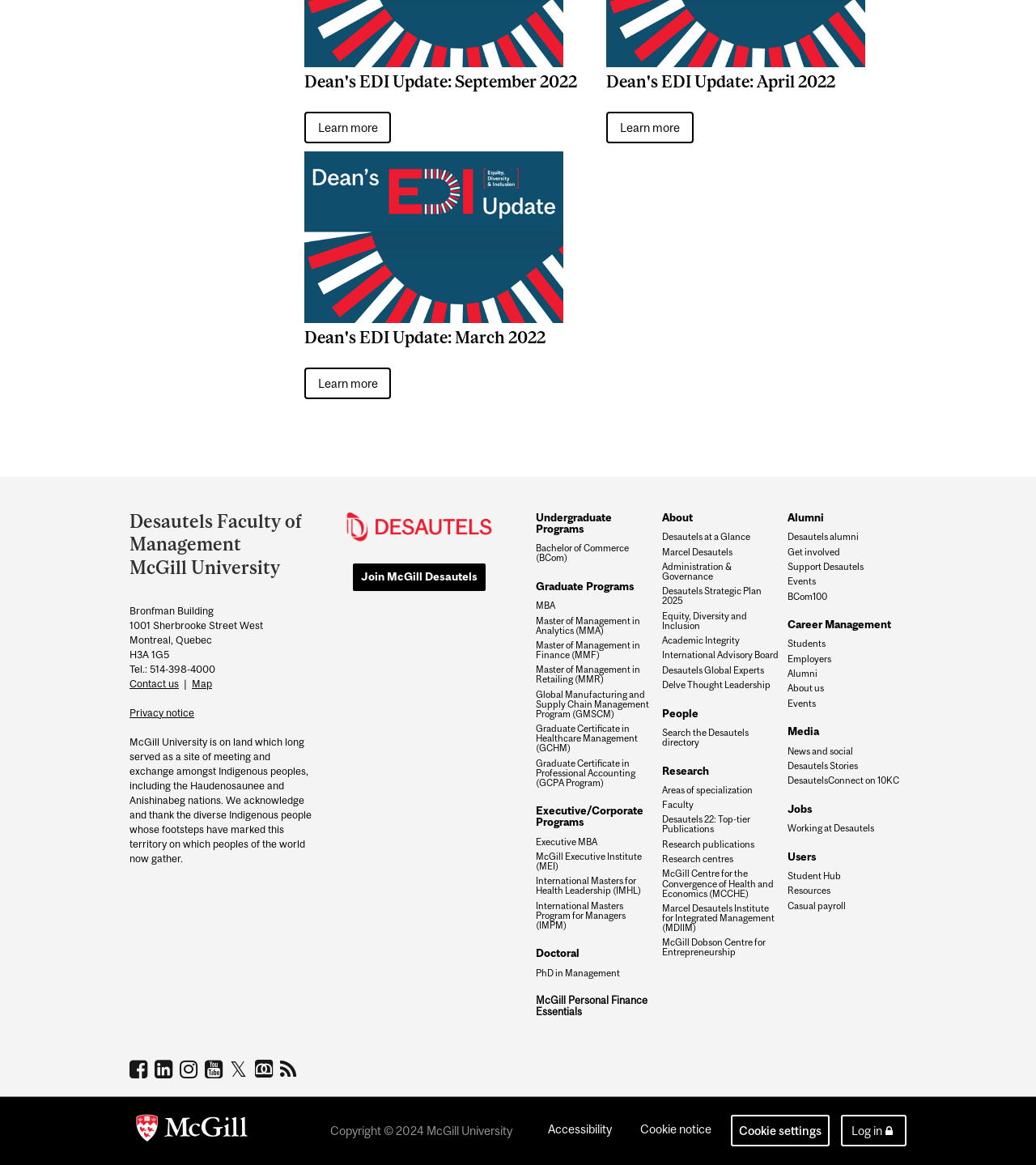Pinpoint the bounding box coordinates of the area that should be clicked to complete the following instruction: "Join McGill Desautels". The coordinates must be given as four float numbers between 0 and 1, i.e., [left, top, right, bottom].

[0.34, 0.484, 0.468, 0.507]